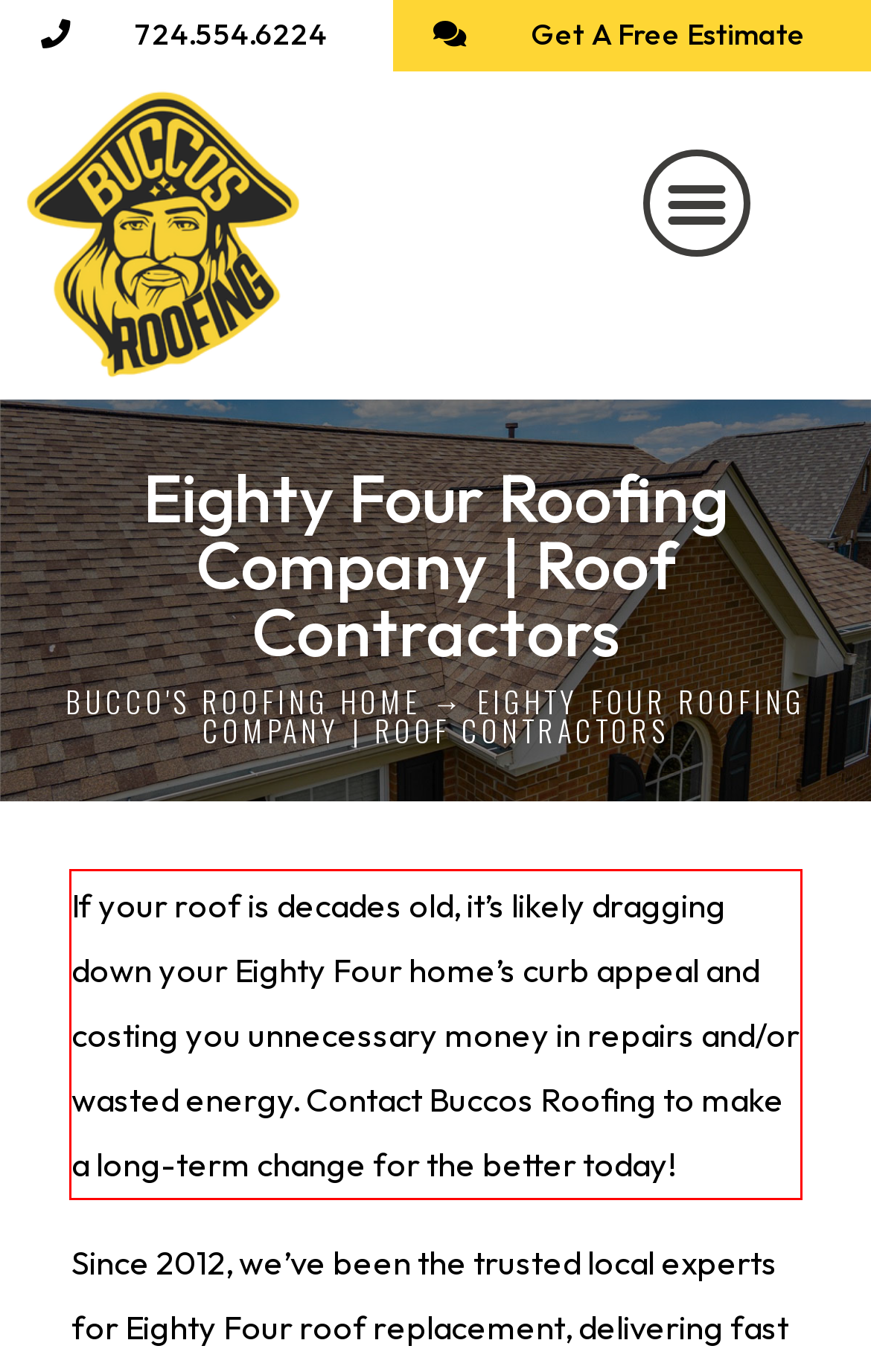From the provided screenshot, extract the text content that is enclosed within the red bounding box.

If your roof is decades old, it’s likely dragging down your Eighty Four home’s curb appeal and costing you unnecessary money in repairs and/or wasted energy. Contact Buccos Roofing to make a long-term change for the better today!